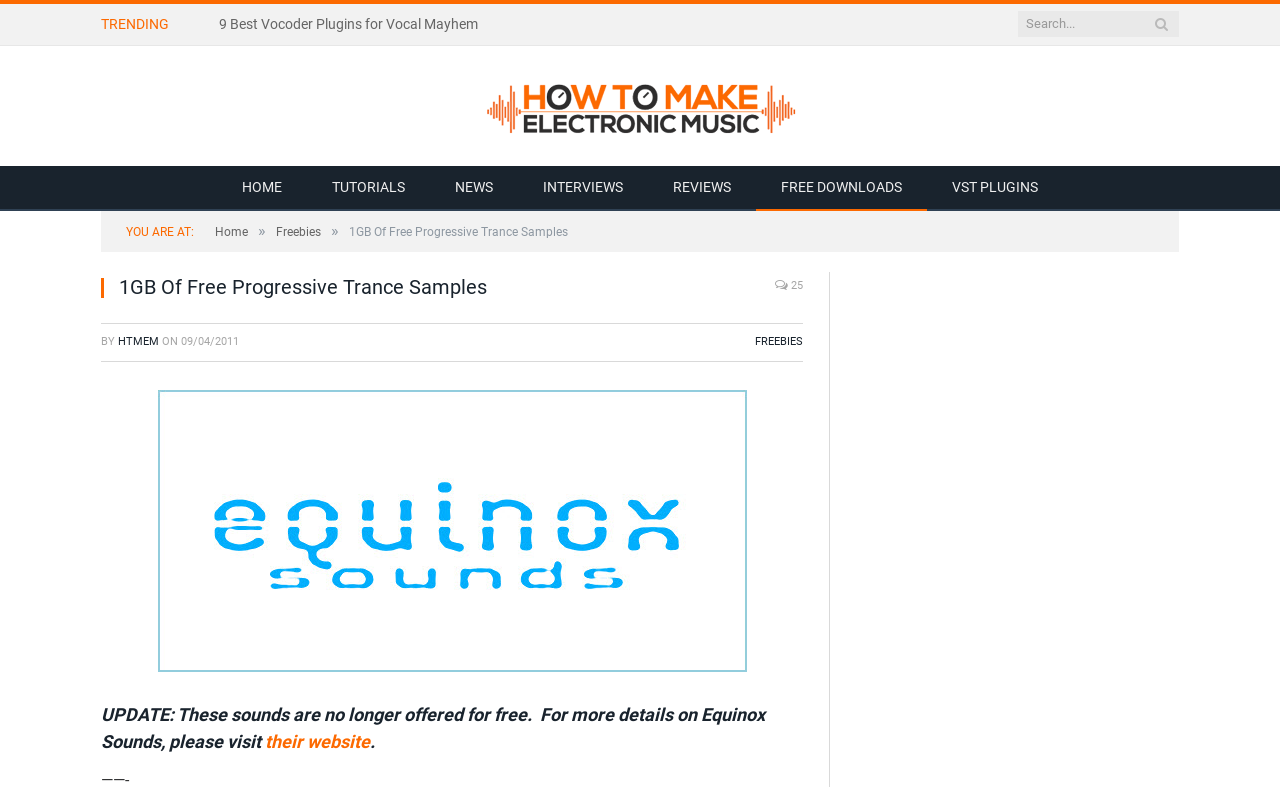Please locate and generate the primary heading on this webpage.

1GB Of Free Progressive Trance Samples